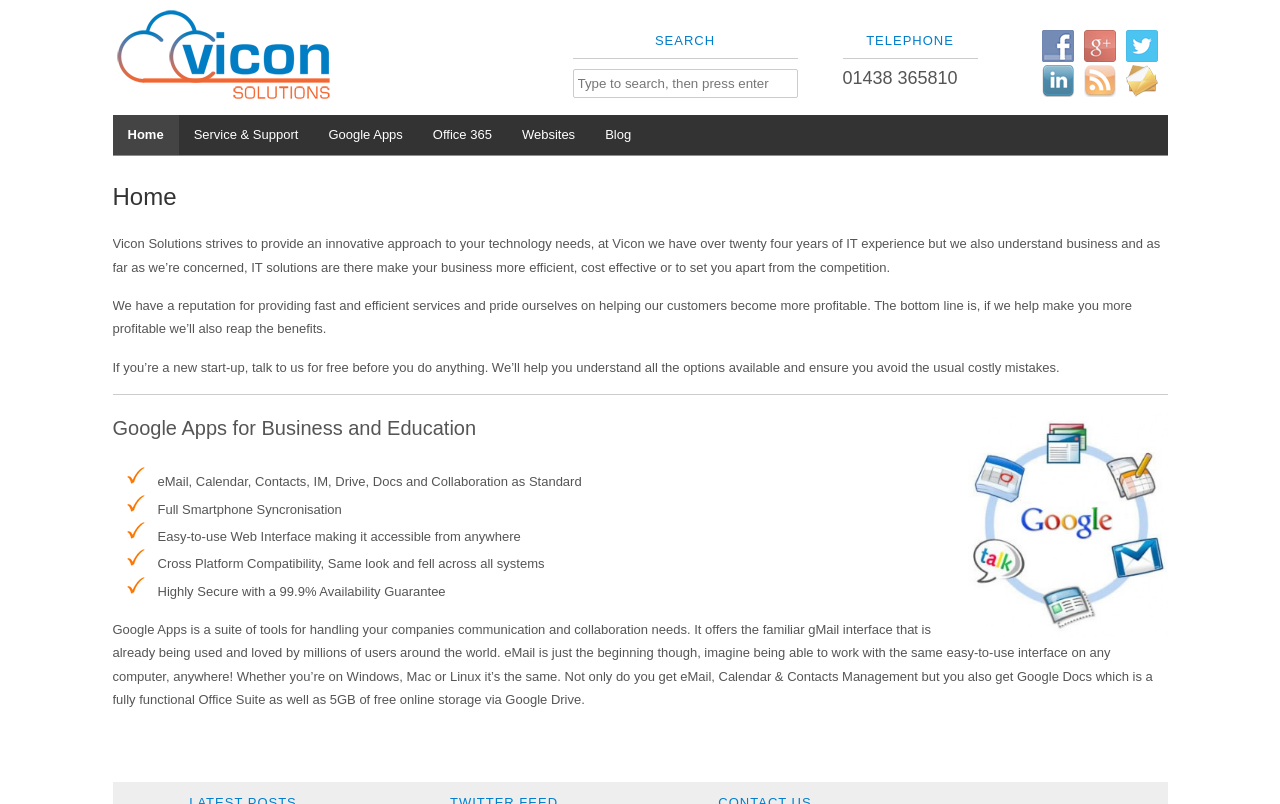How many benefits of Google Apps are listed?
Answer the question with a single word or phrase, referring to the image.

5